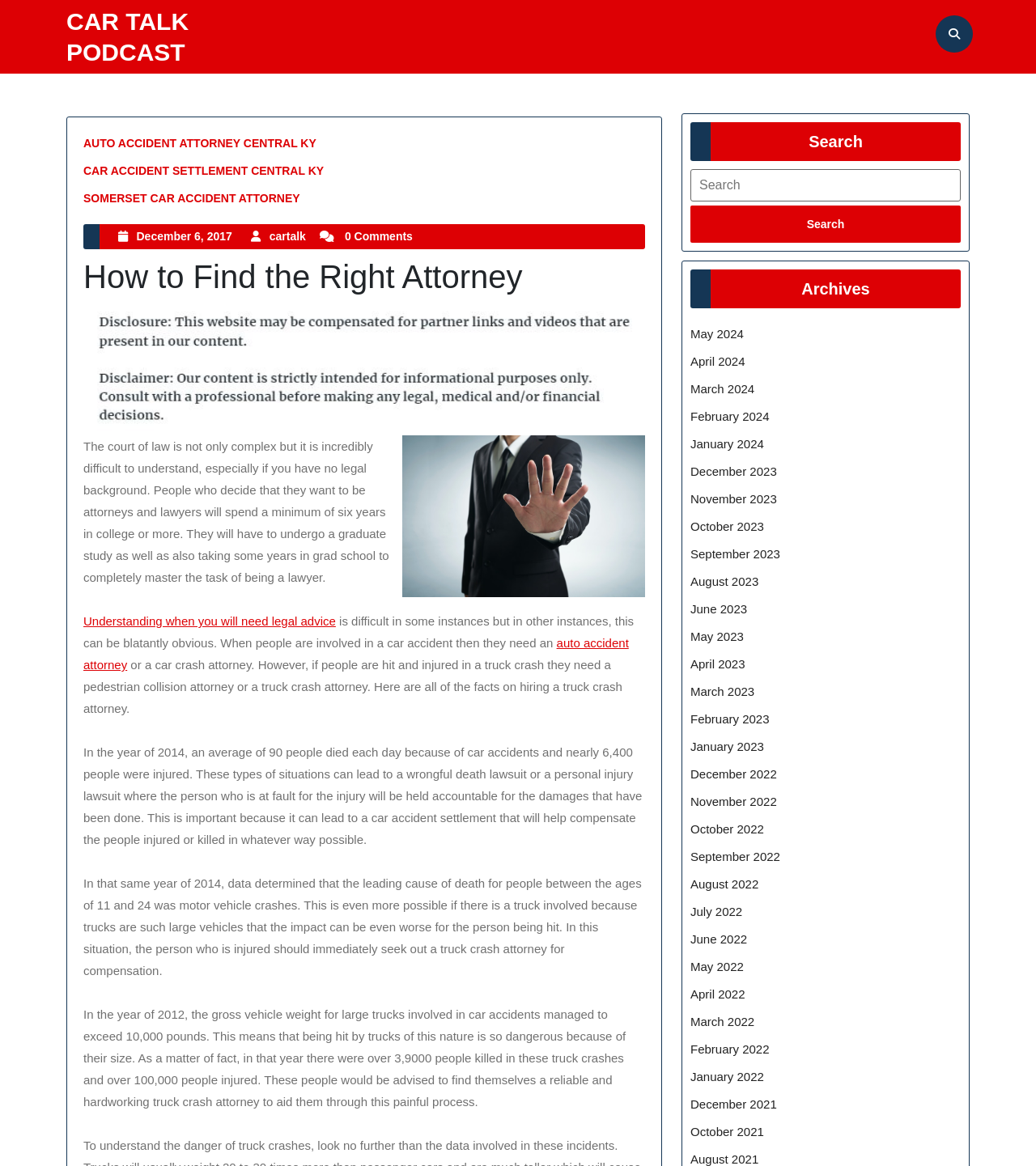Specify the bounding box coordinates of the element's area that should be clicked to execute the given instruction: "Click on the 'May 2024' archive link". The coordinates should be four float numbers between 0 and 1, i.e., [left, top, right, bottom].

[0.666, 0.28, 0.718, 0.292]